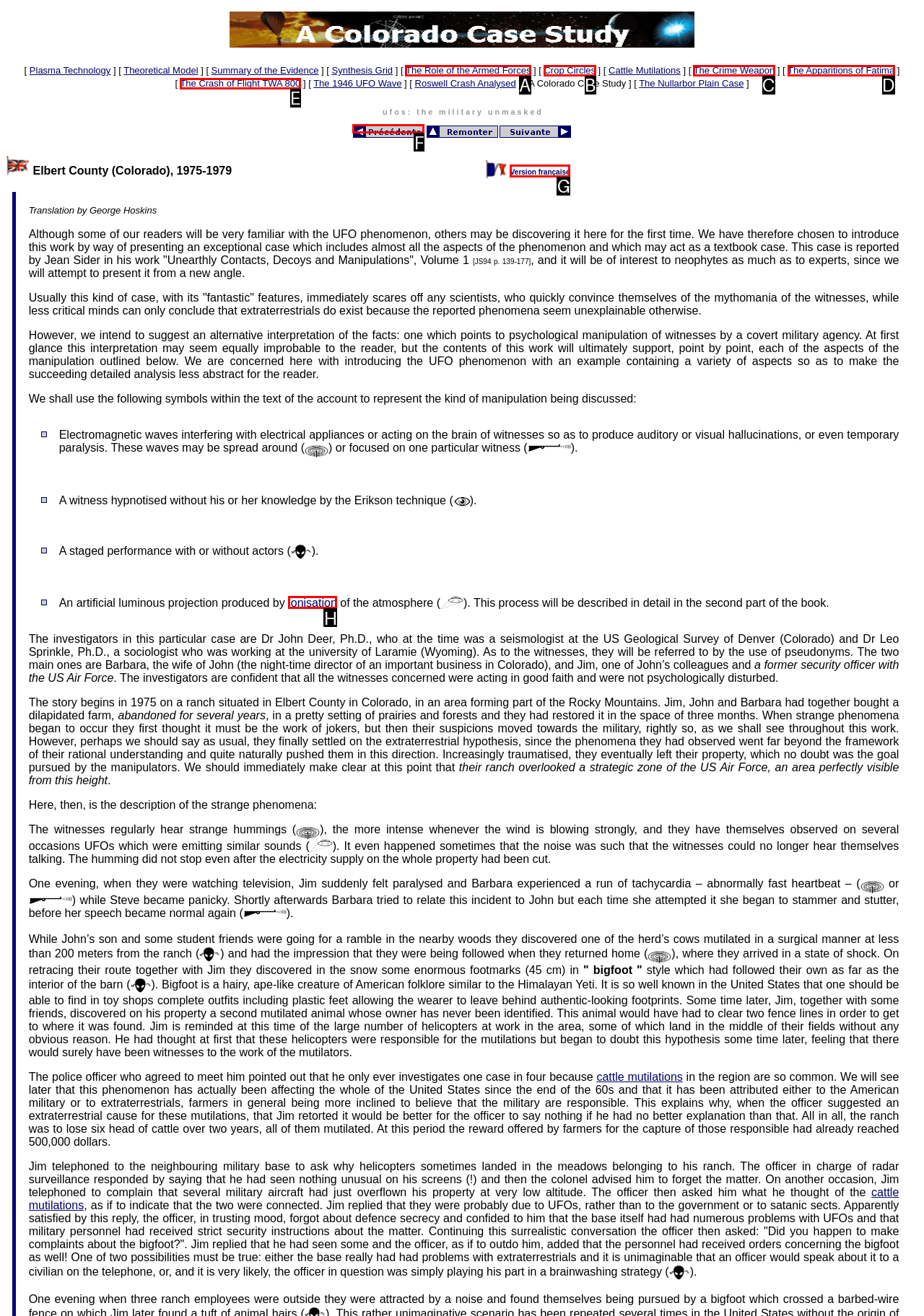Identify the letter corresponding to the UI element that matches this description: Version française
Answer using only the letter from the provided options.

G